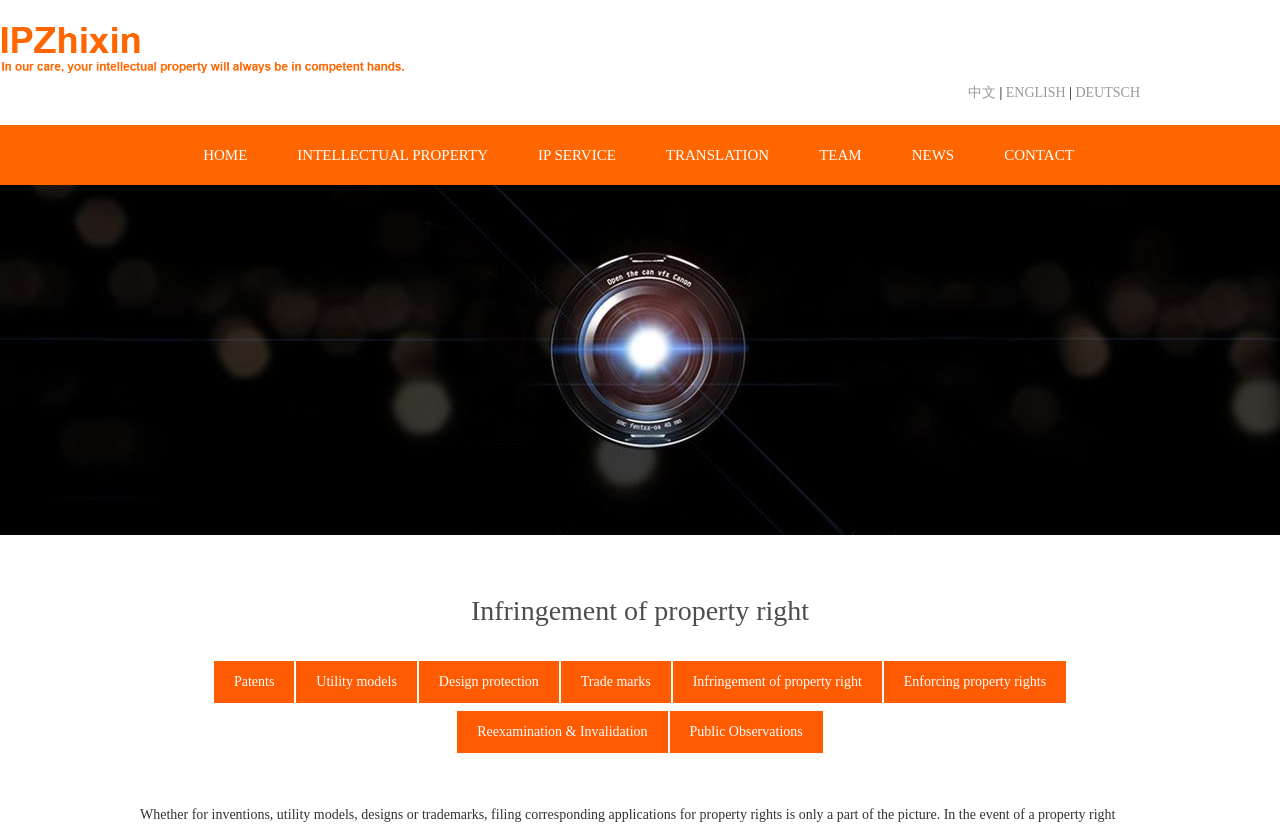Find the bounding box coordinates for the area that must be clicked to perform this action: "Read the description of The Fortress Audiobook".

None